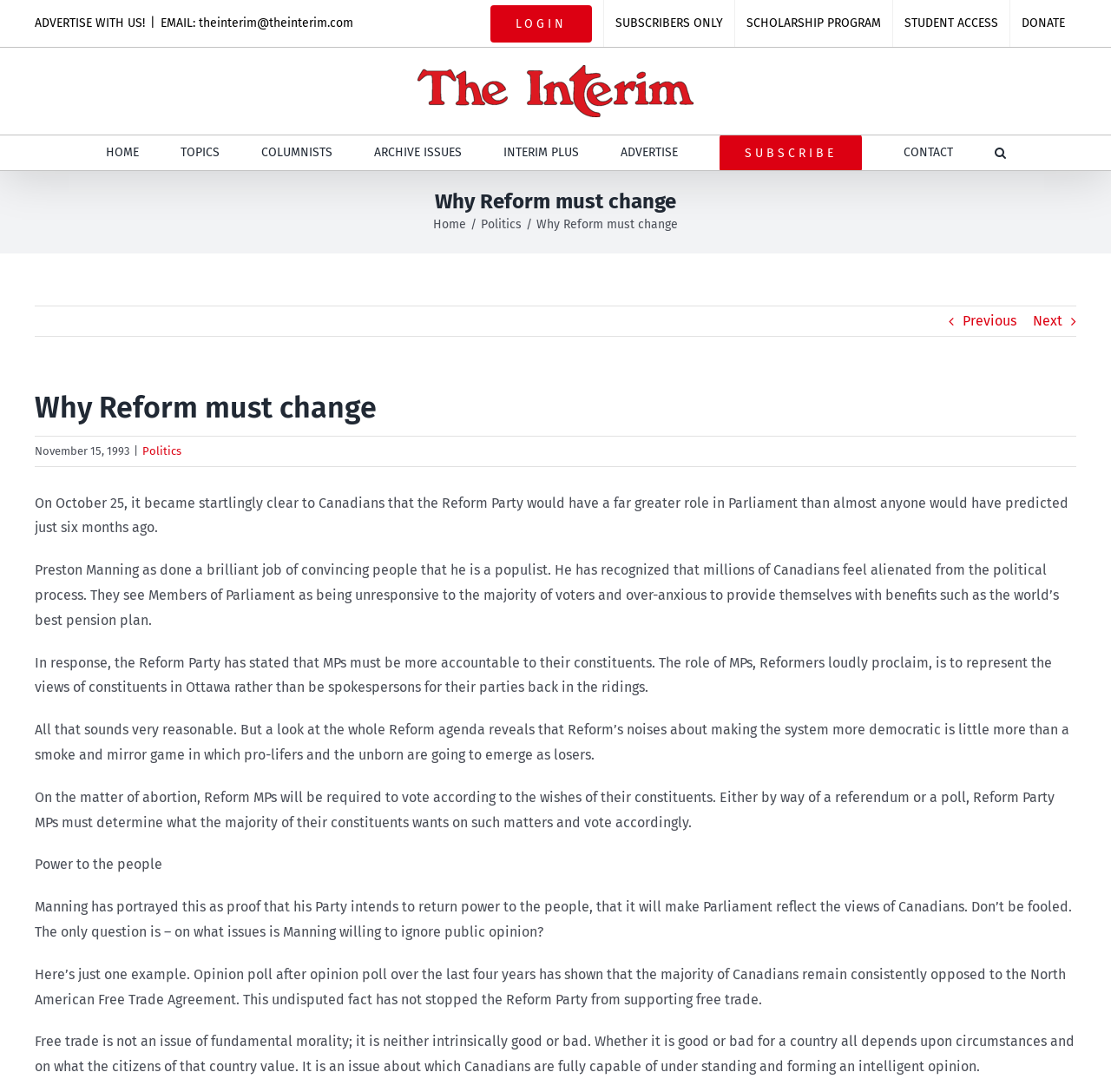Please identify the webpage's heading and generate its text content.

Why Reform must change